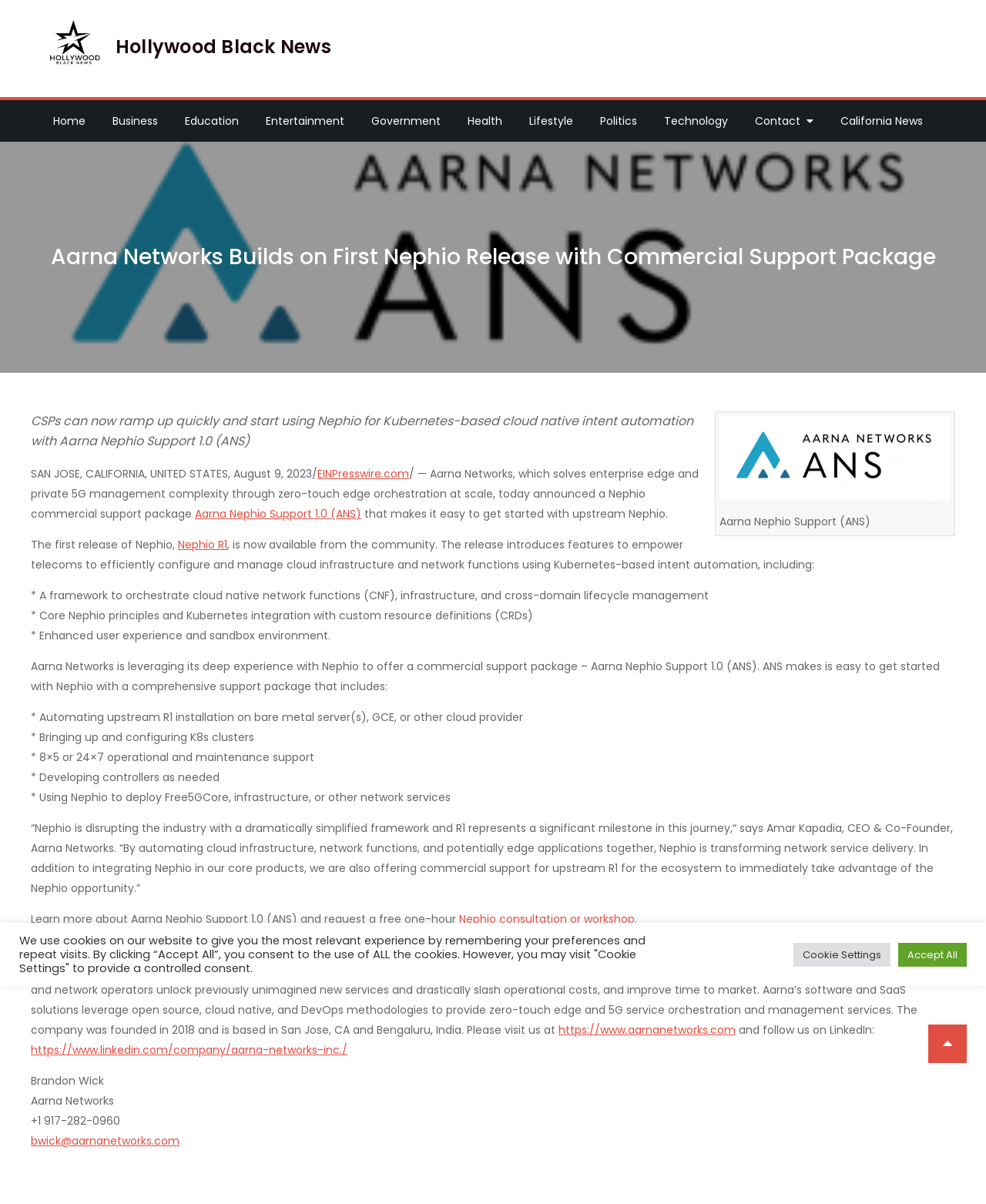From the element description Aarna Nephio Support 1.0 (ANS), predict the bounding box coordinates of the UI element. The coordinates must be specified in the format (top-left x, top-left y, bottom-right x, bottom-right y) and should be within the 0 to 1 range.

[0.198, 0.42, 0.366, 0.433]